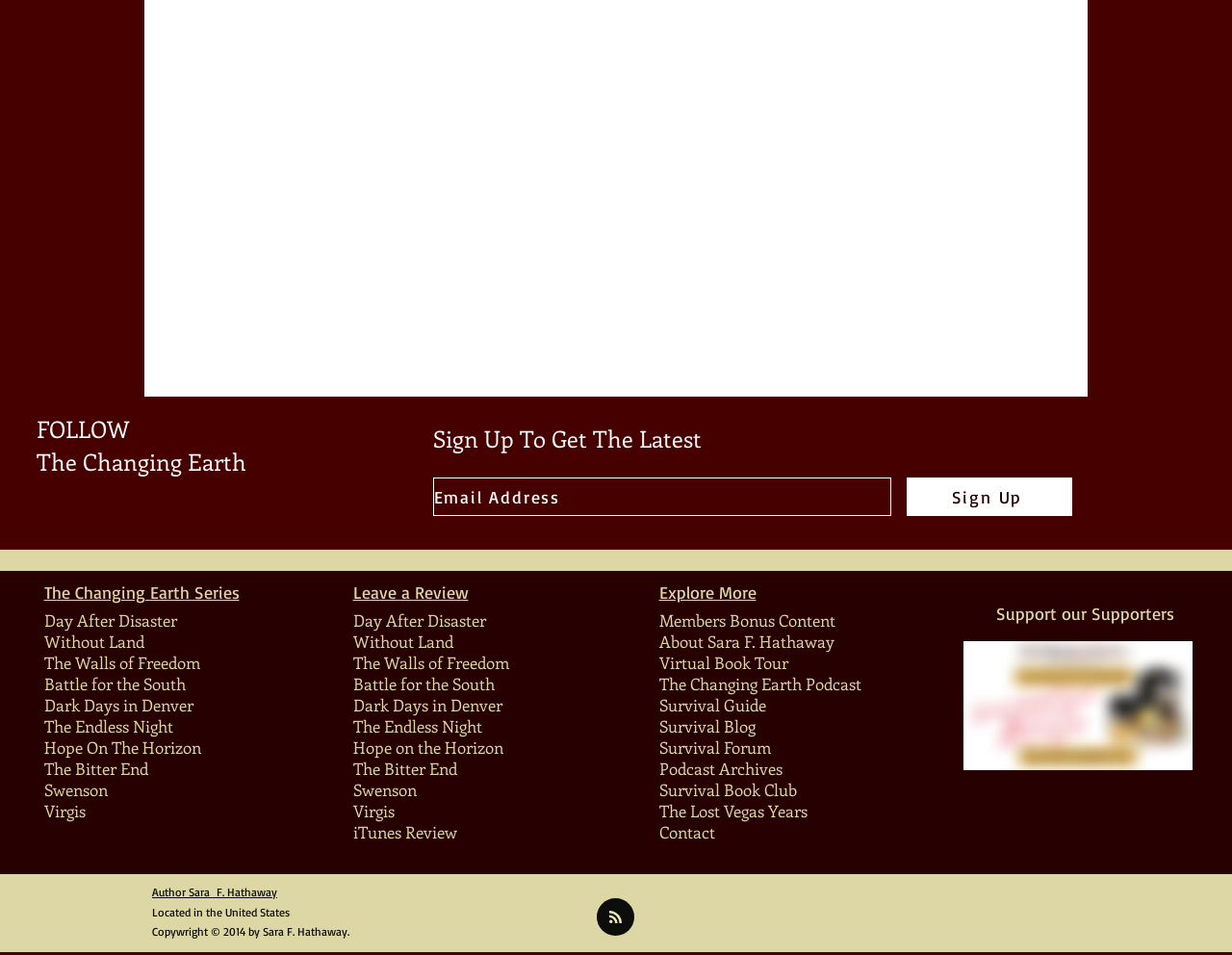Please pinpoint the bounding box coordinates for the region I should click to adhere to this instruction: "Follow on X".

[0.029, 0.51, 0.065, 0.557]